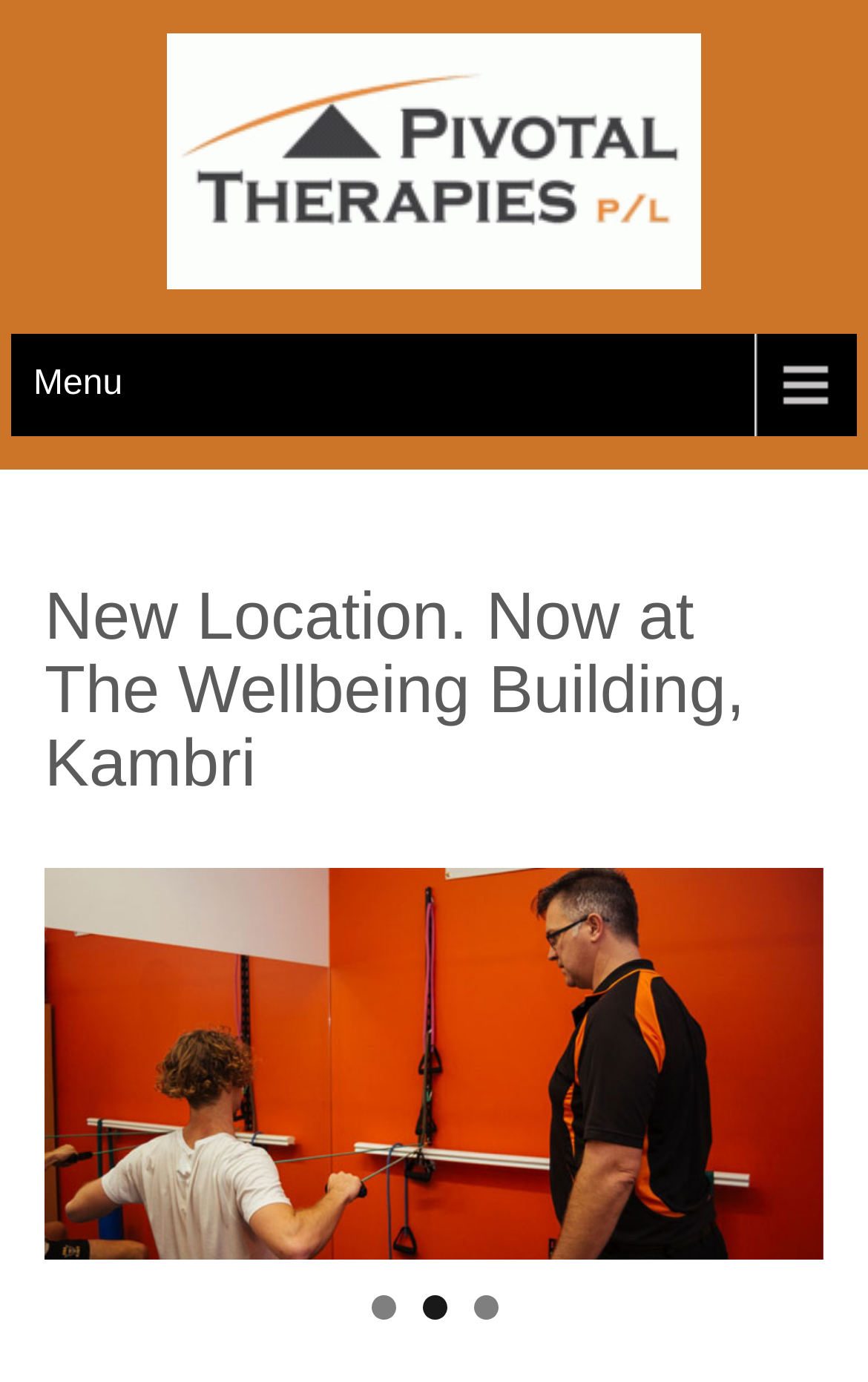What type of injuries do they specialize in? Analyze the screenshot and reply with just one word or a short phrase.

sports, remedial and postural related injuries